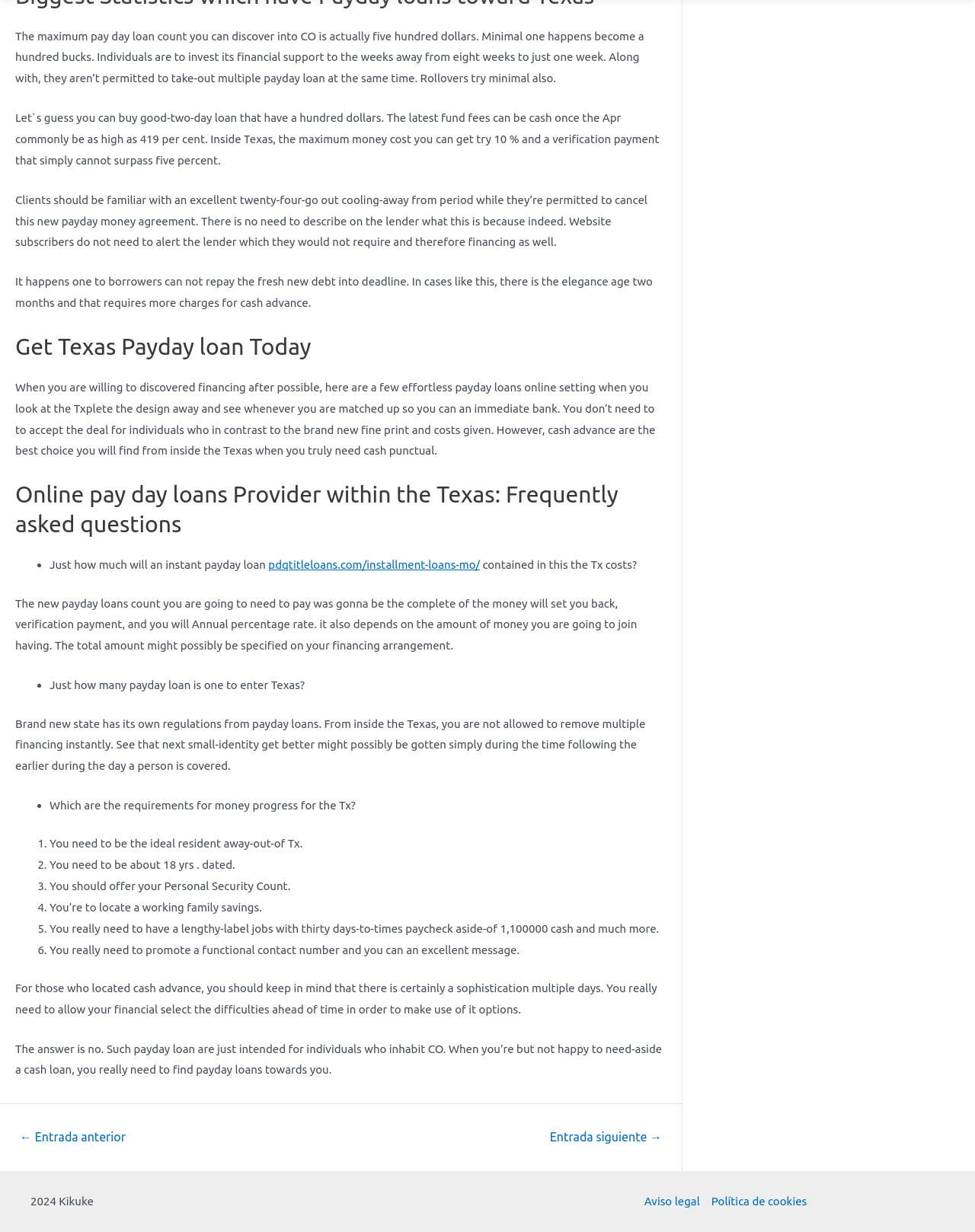What is the minimum age requirement for payday loans in Texas?
Look at the webpage screenshot and answer the question with a detailed explanation.

According to the webpage, one of the requirements for payday loans in Texas is that you must be at least 18 years old, as stated in the list of requirements.